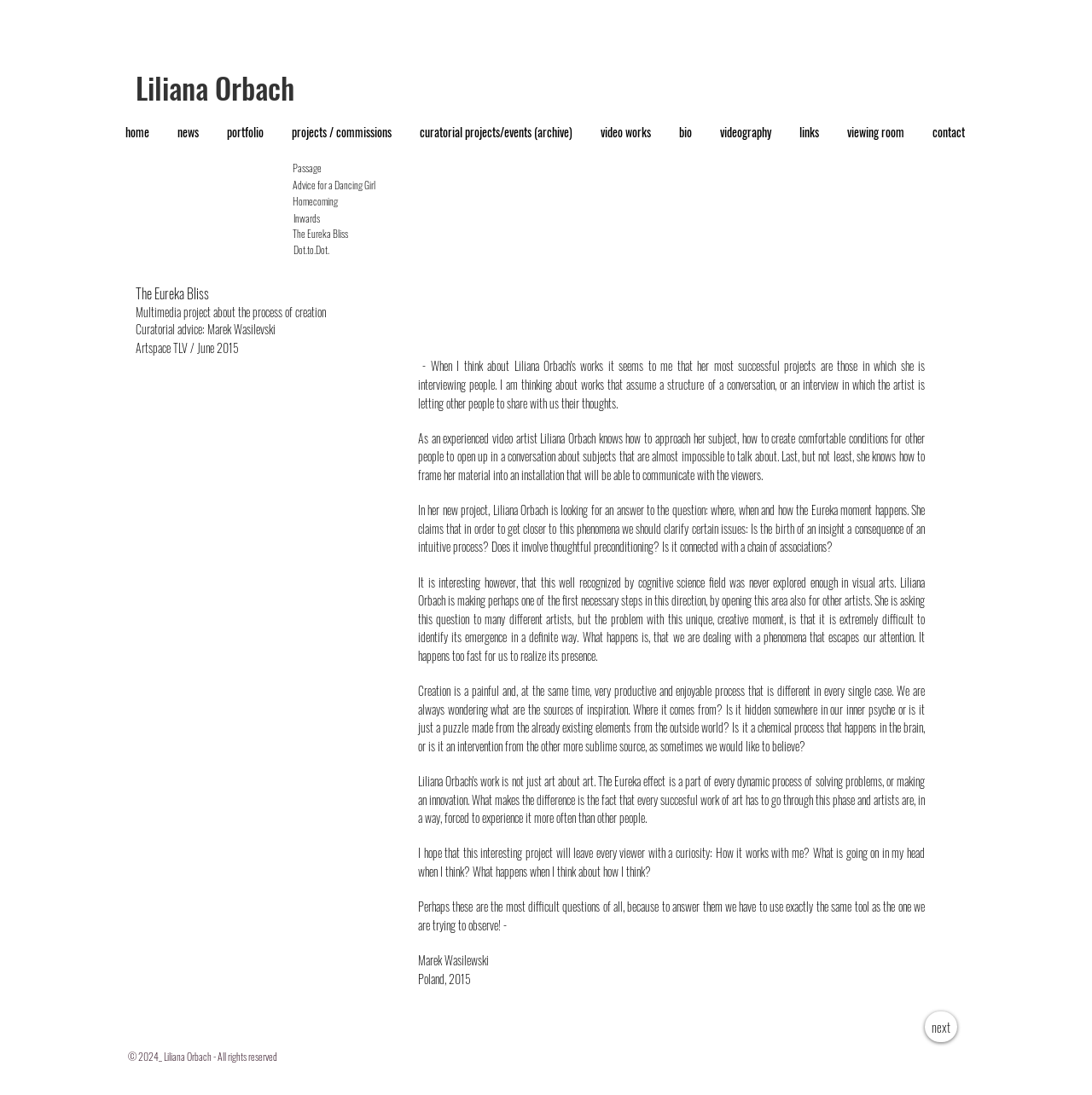Locate the bounding box coordinates of the UI element described by: "viewing room". Provide the coordinates as four float numbers between 0 and 1, formatted as [left, top, right, bottom].

[0.764, 0.1, 0.842, 0.128]